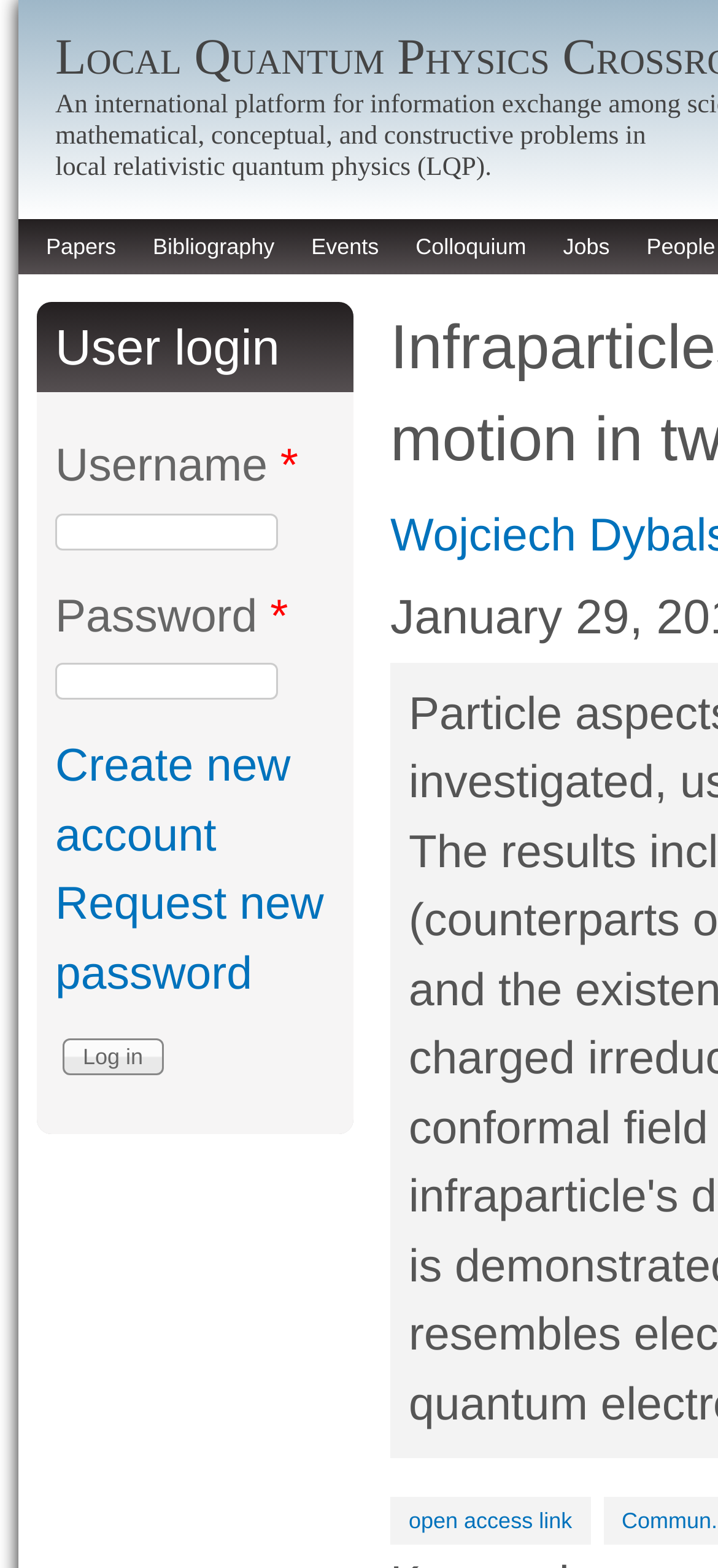Indicate the bounding box coordinates of the element that must be clicked to execute the instruction: "Go to Events". The coordinates should be given as four float numbers between 0 and 1, i.e., [left, top, right, bottom].

[0.408, 0.141, 0.553, 0.173]